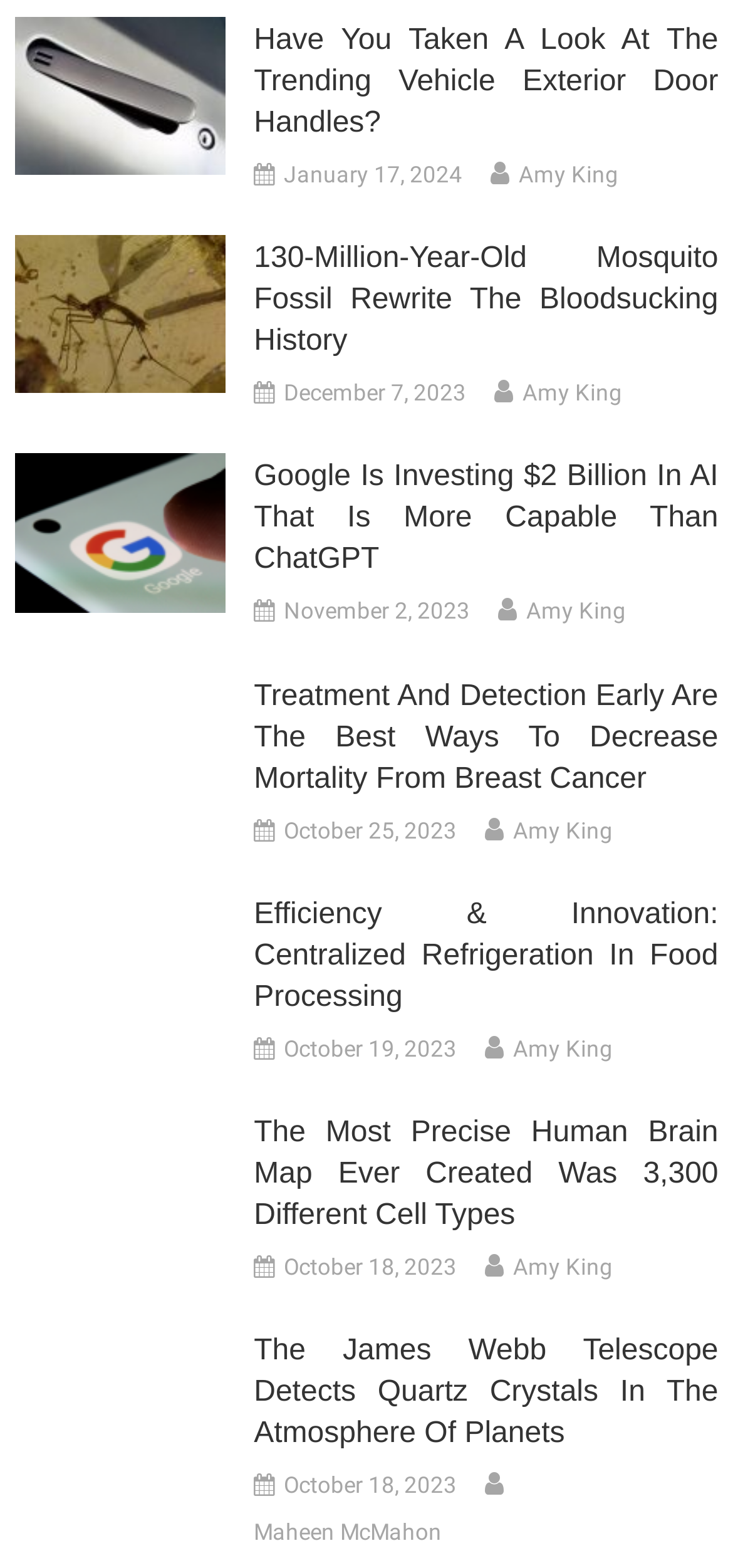Find the bounding box coordinates of the clickable area required to complete the following action: "View article about 130-million-year-old mosquito fossil".

[0.02, 0.19, 0.308, 0.209]